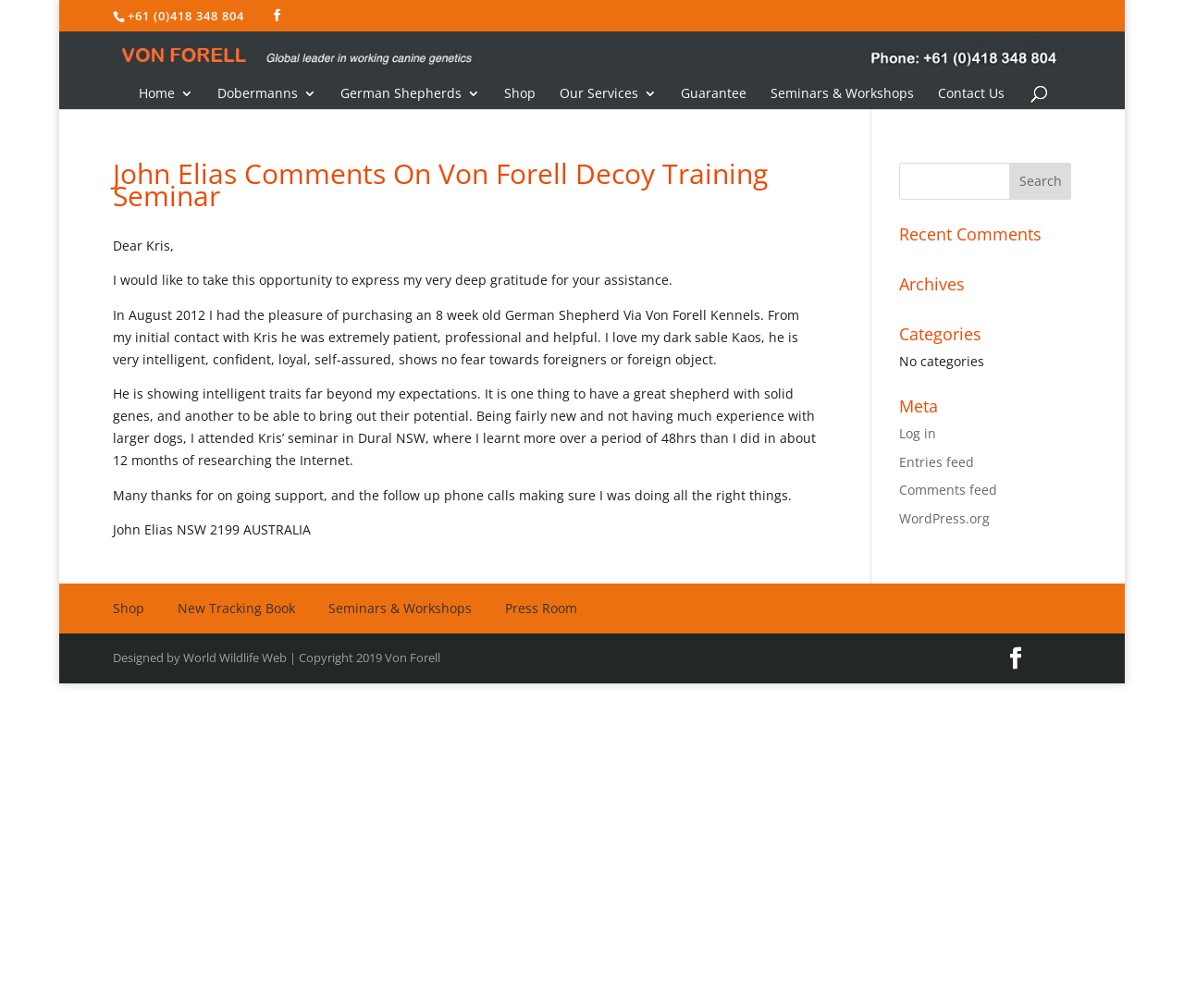Specify the bounding box coordinates of the area to click in order to execute this command: 'Click on the 'Von Forell' link'. The coordinates should consist of four float numbers ranging from 0 to 1, and should be formatted as [left, top, right, bottom].

[0.095, 0.083, 0.905, 0.1]